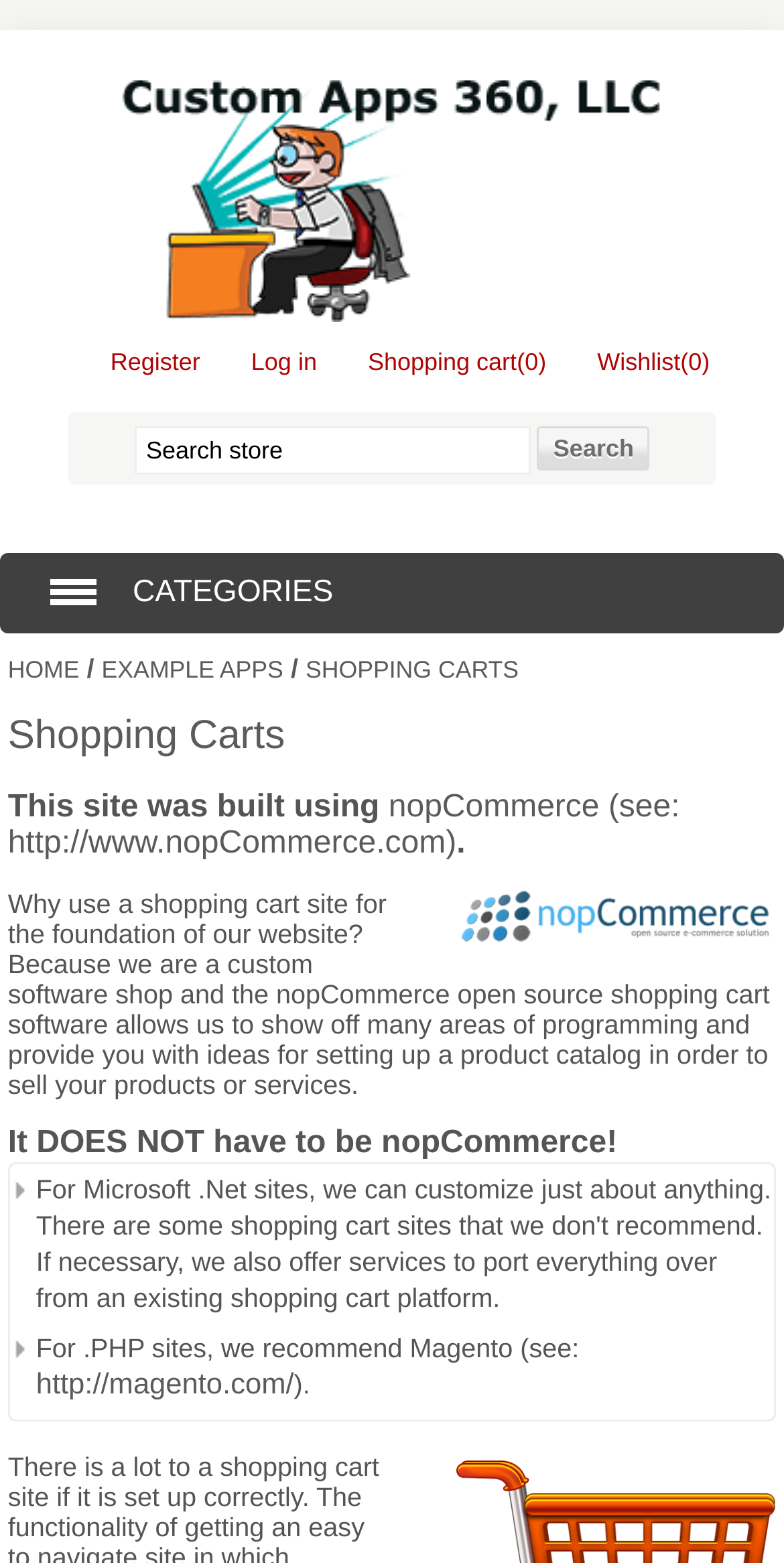Specify the bounding box coordinates of the element's area that should be clicked to execute the given instruction: "Browse CATEGORIES". The coordinates should be four float numbers between 0 and 1, i.e., [left, top, right, bottom].

[0.026, 0.354, 0.974, 0.405]